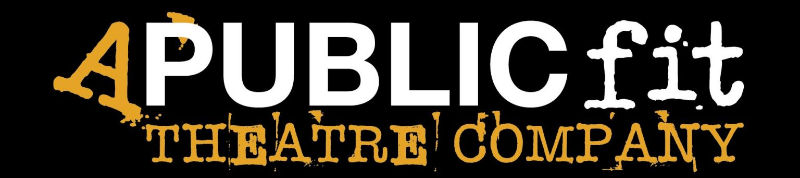What is the font style of 'fit'?
Provide a fully detailed and comprehensive answer to the question.

The caption describes the font style of 'fit' as 'playful', which suggests that the font style of 'fit' is indeed playful and contrasting with the bold font style of 'A PUBLIC' and 'THEATRE COMPANY'.